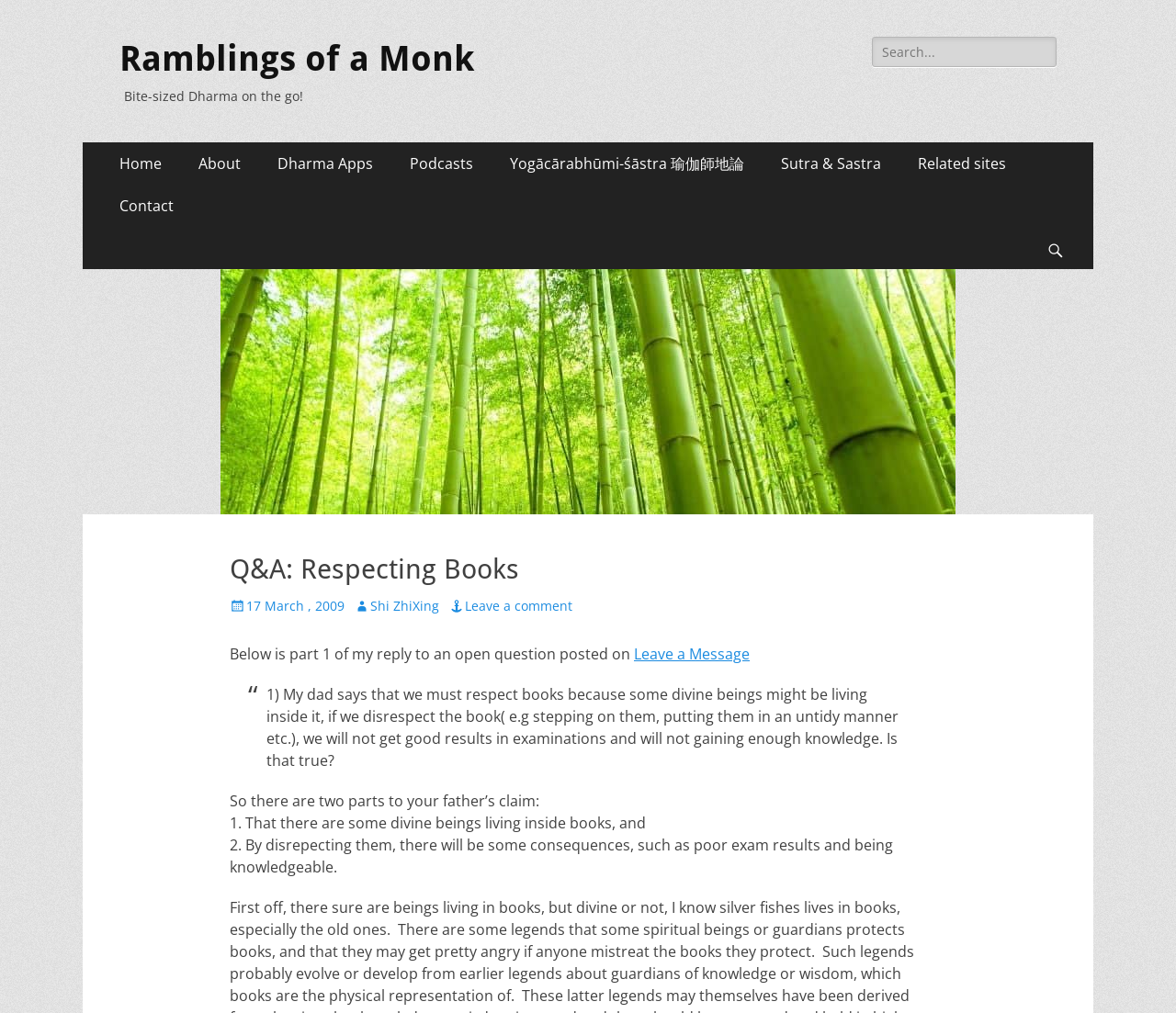Based on the image, provide a detailed and complete answer to the question: 
How many main menu items are there?

The main menu items can be found on the top section of the webpage, which includes 'Home', 'About', 'Dharma Apps', 'Podcasts', 'Yogācārabhūmi-śāstra 瑜伽師地論', 'Sutra & Sastra', 'Related sites', 'Contact', and 'Search'. There are 9 main menu items in total.